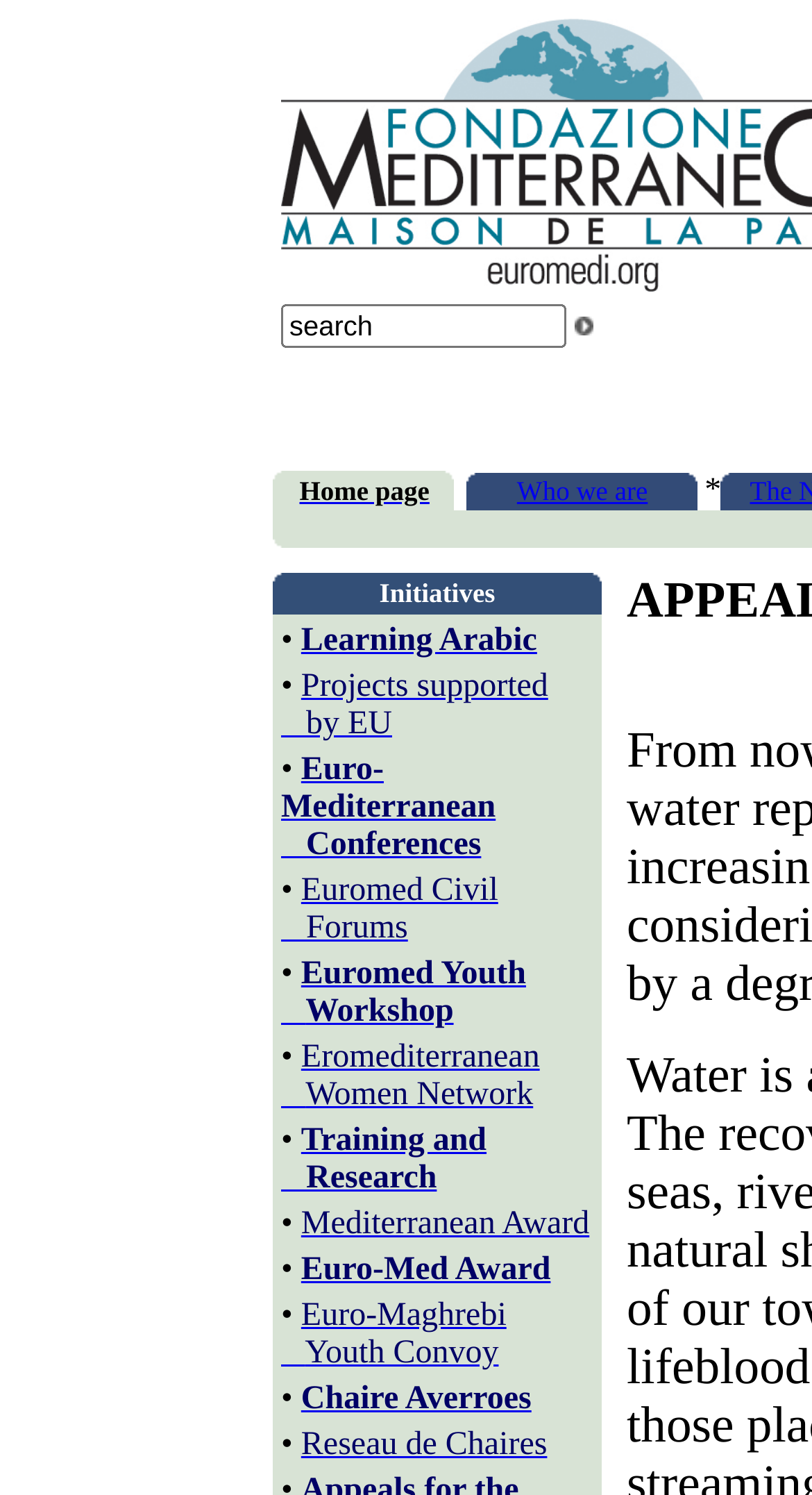Give a one-word or one-phrase response to the question:
How many columns are in the table in the 'Who we are' section?

4